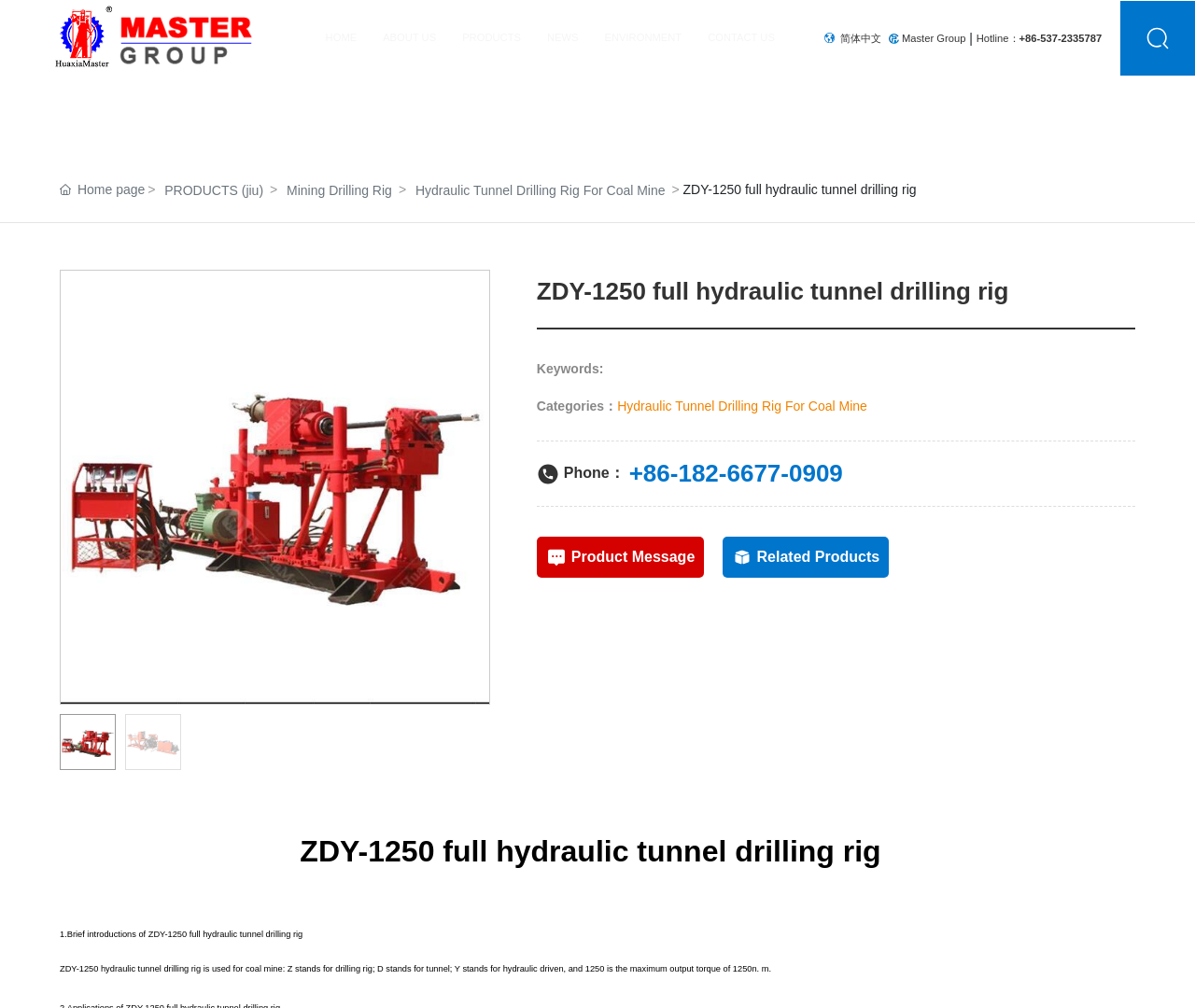Determine the bounding box coordinates of the target area to click to execute the following instruction: "Click the logo."

[0.039, 0.029, 0.211, 0.044]